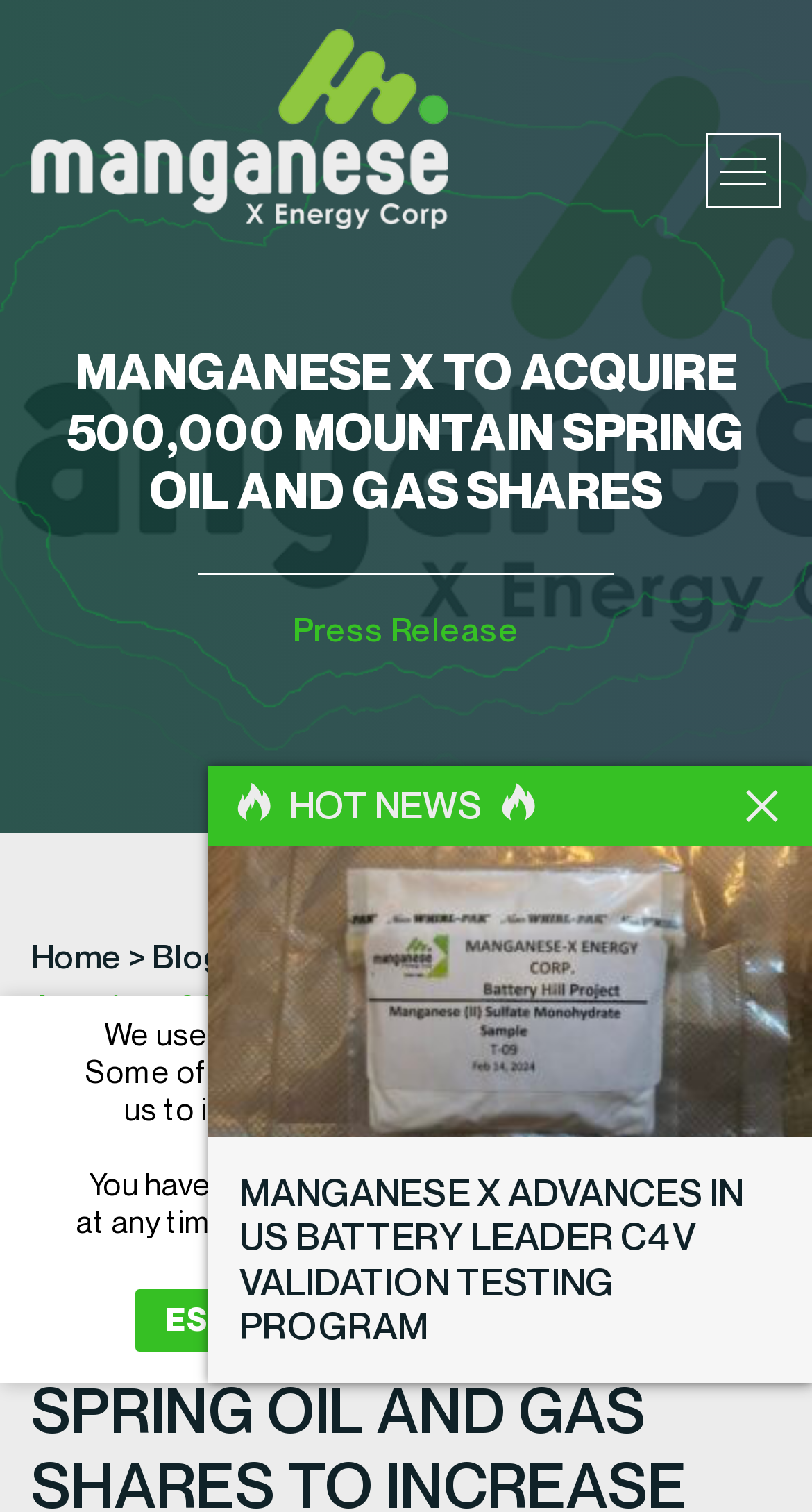Locate the UI element described by Press Release in the provided webpage screenshot. Return the bounding box coordinates in the format (top-left x, top-left y, bottom-right x, bottom-right y), ensuring all values are between 0 and 1.

[0.31, 0.62, 0.59, 0.646]